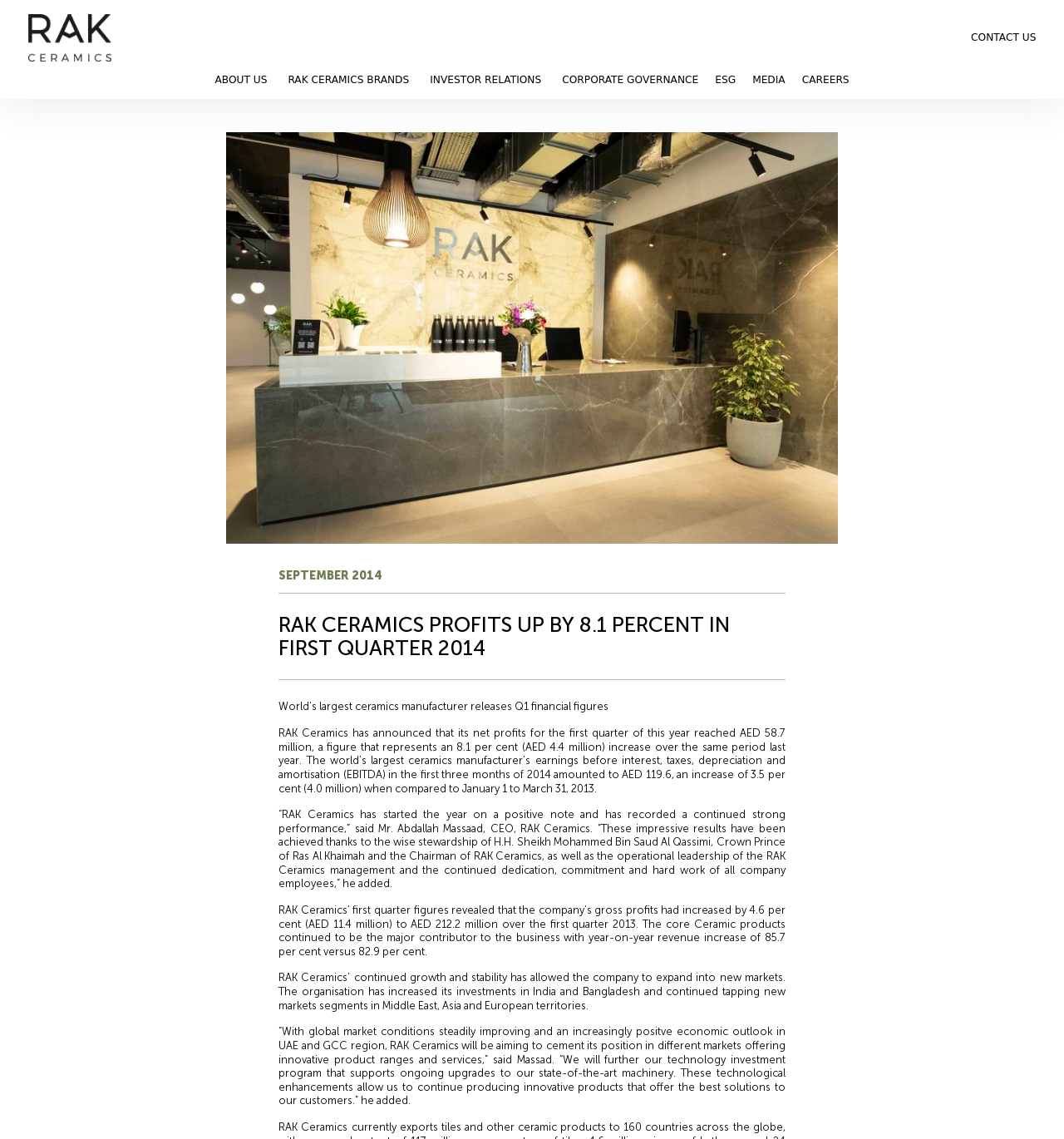Provide the bounding box coordinates for the UI element described in this sentence: "Corporate Governance". The coordinates should be four float values between 0 and 1, i.e., [left, top, right, bottom].

[0.52, 0.054, 0.664, 0.087]